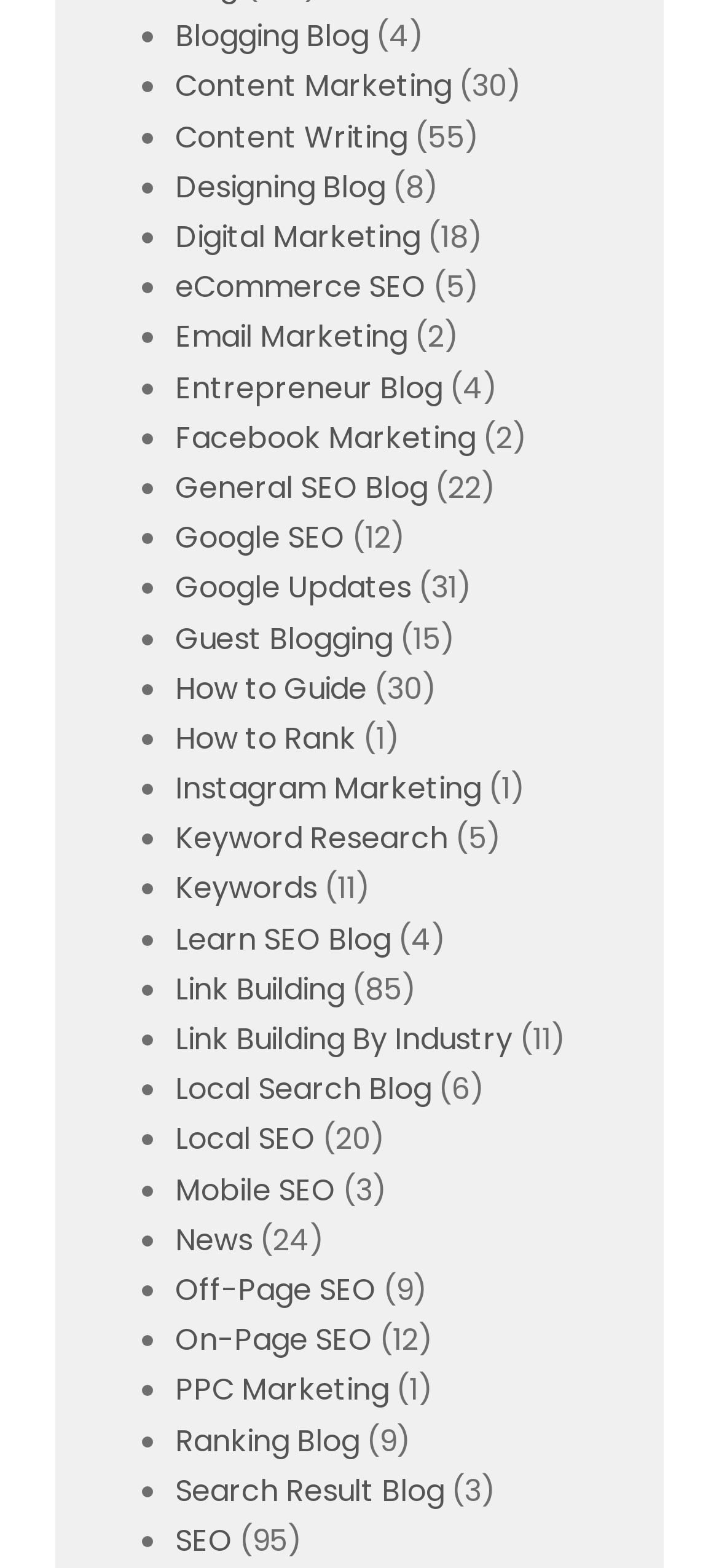Could you provide the bounding box coordinates for the portion of the screen to click to complete this instruction: "click the Search button"?

[0.715, 0.355, 0.846, 0.415]